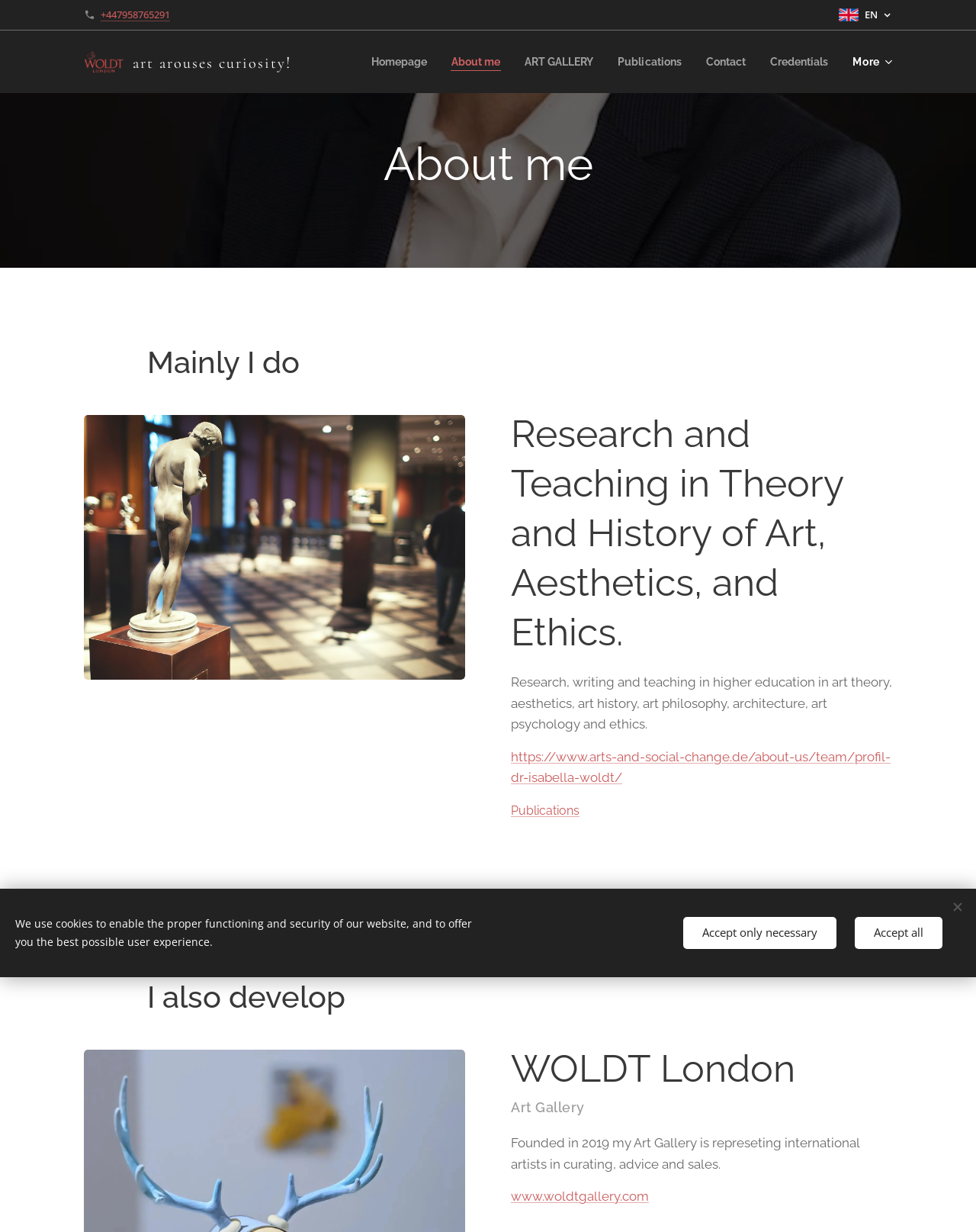Use a single word or phrase to answer the following:
What is the name of the art gallery founded by Dr. Isabella Woldt?

WOLDT London